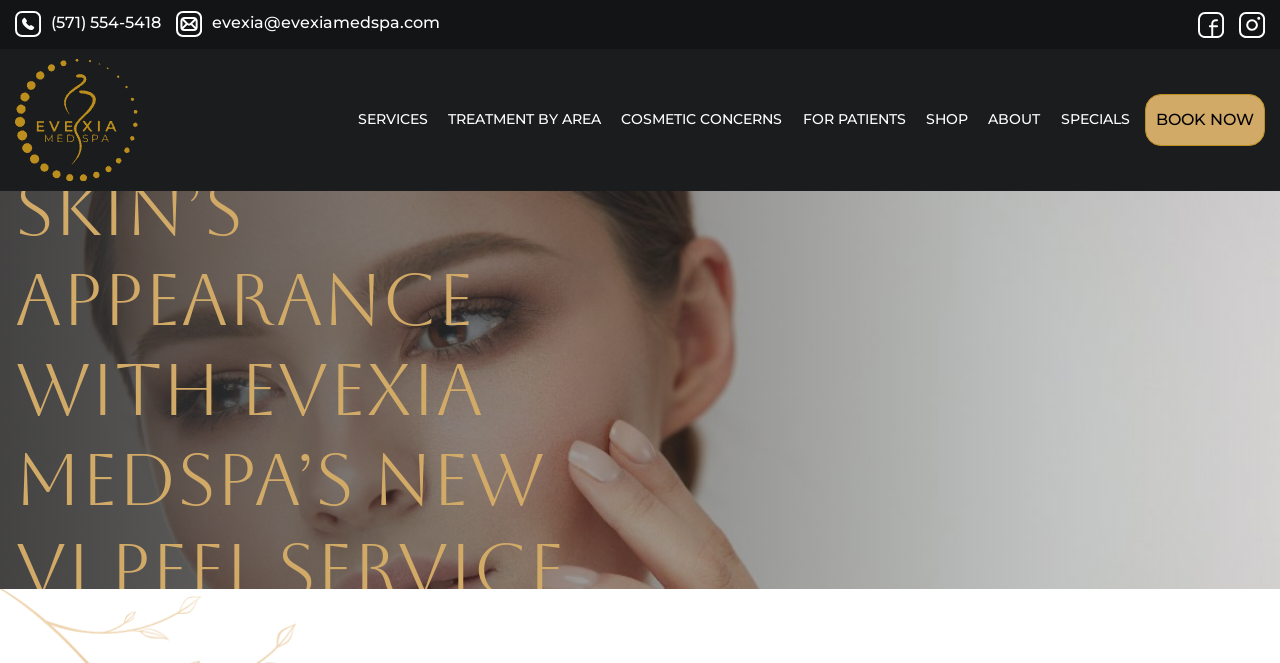Extract the heading text from the webpage.

Improve Your Skin’s Appearance with Evexia Medspa’s New VI Peel Service